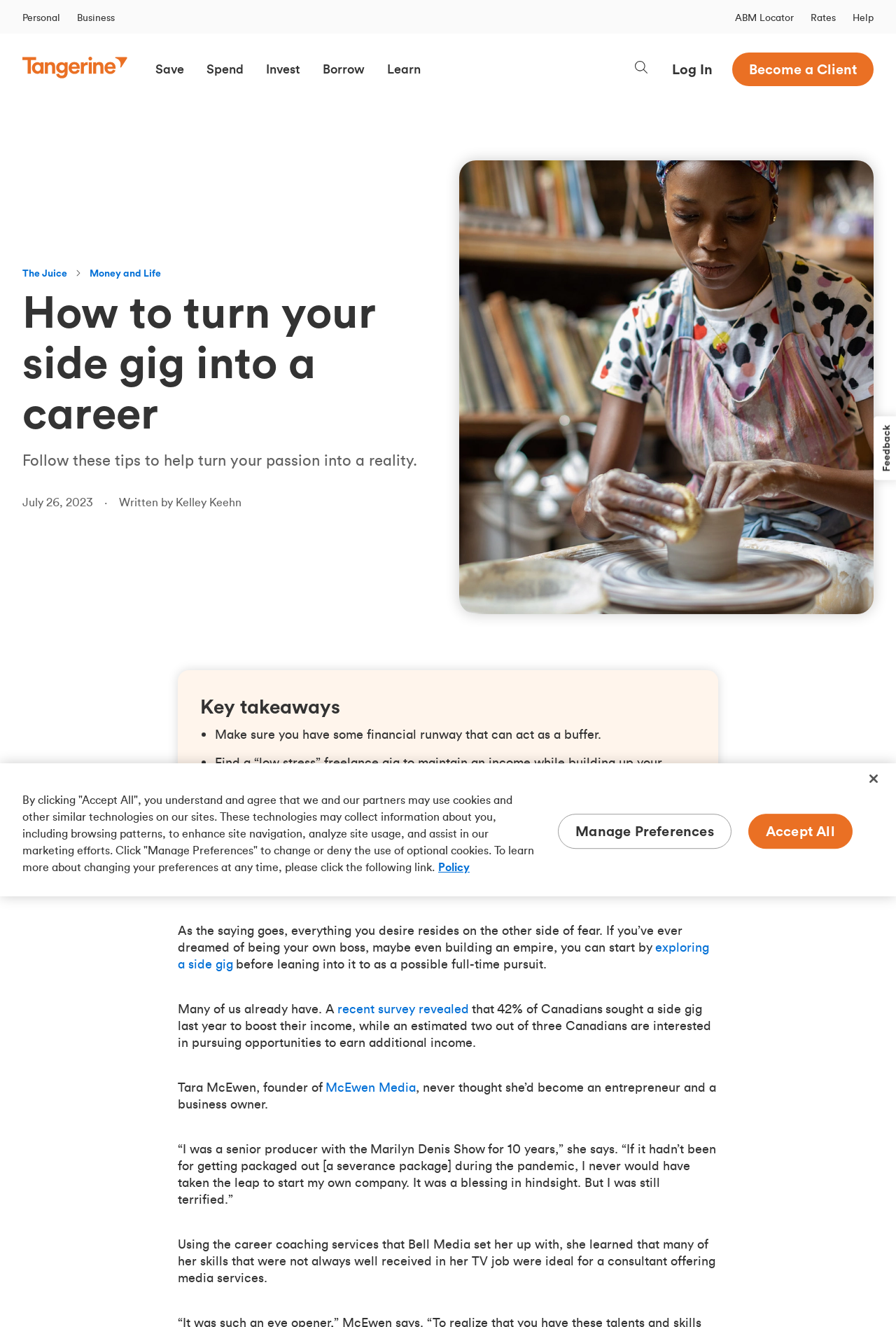Locate the bounding box coordinates of the clickable part needed for the task: "Go to 'Personal' page".

[0.025, 0.008, 0.067, 0.018]